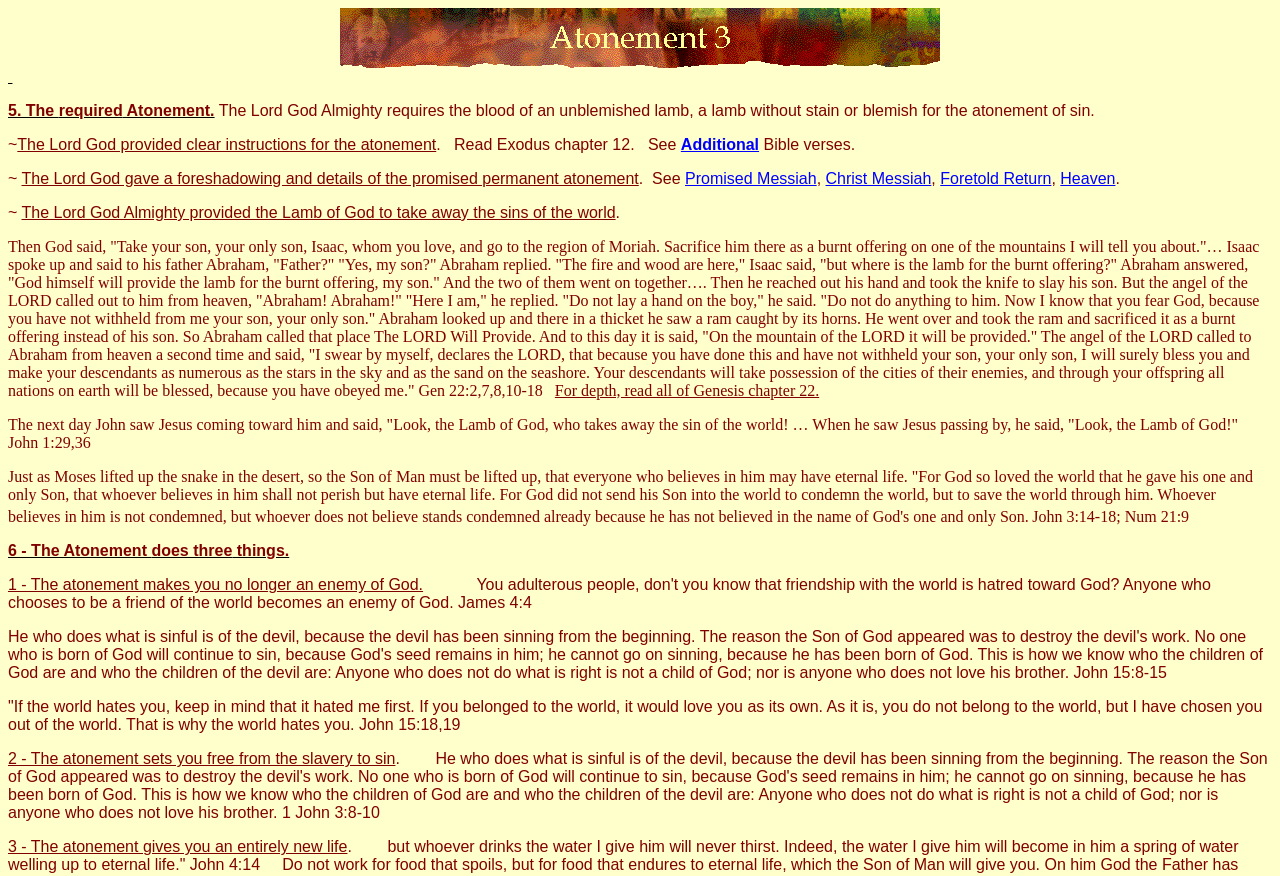Please respond in a single word or phrase: 
How many points are mentioned about the atonement?

3